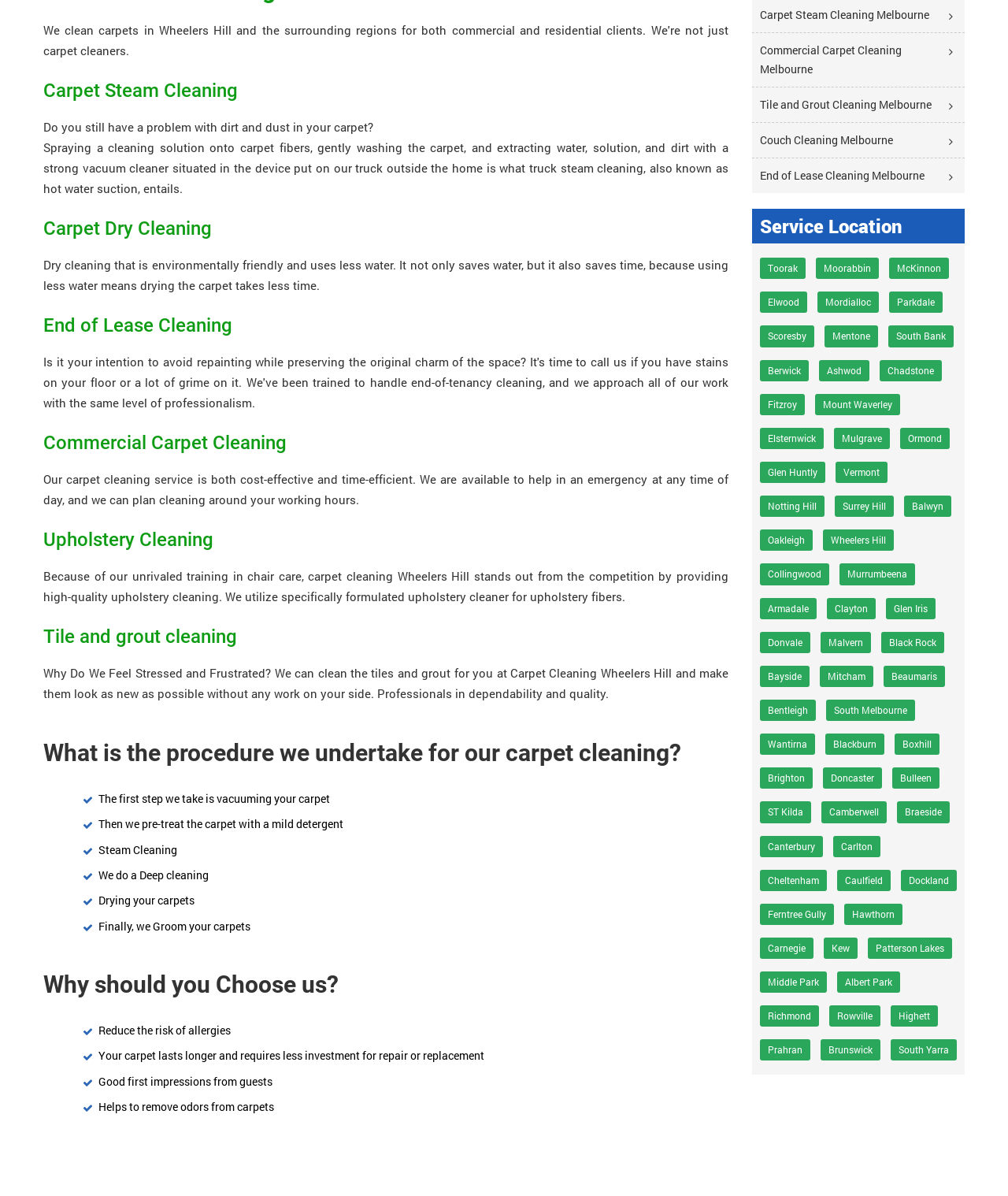What type of cleaning does Carpet Cleaning Wheelers Hill use for upholstery?
By examining the image, provide a one-word or phrase answer.

Specifically formulated upholstery cleaner